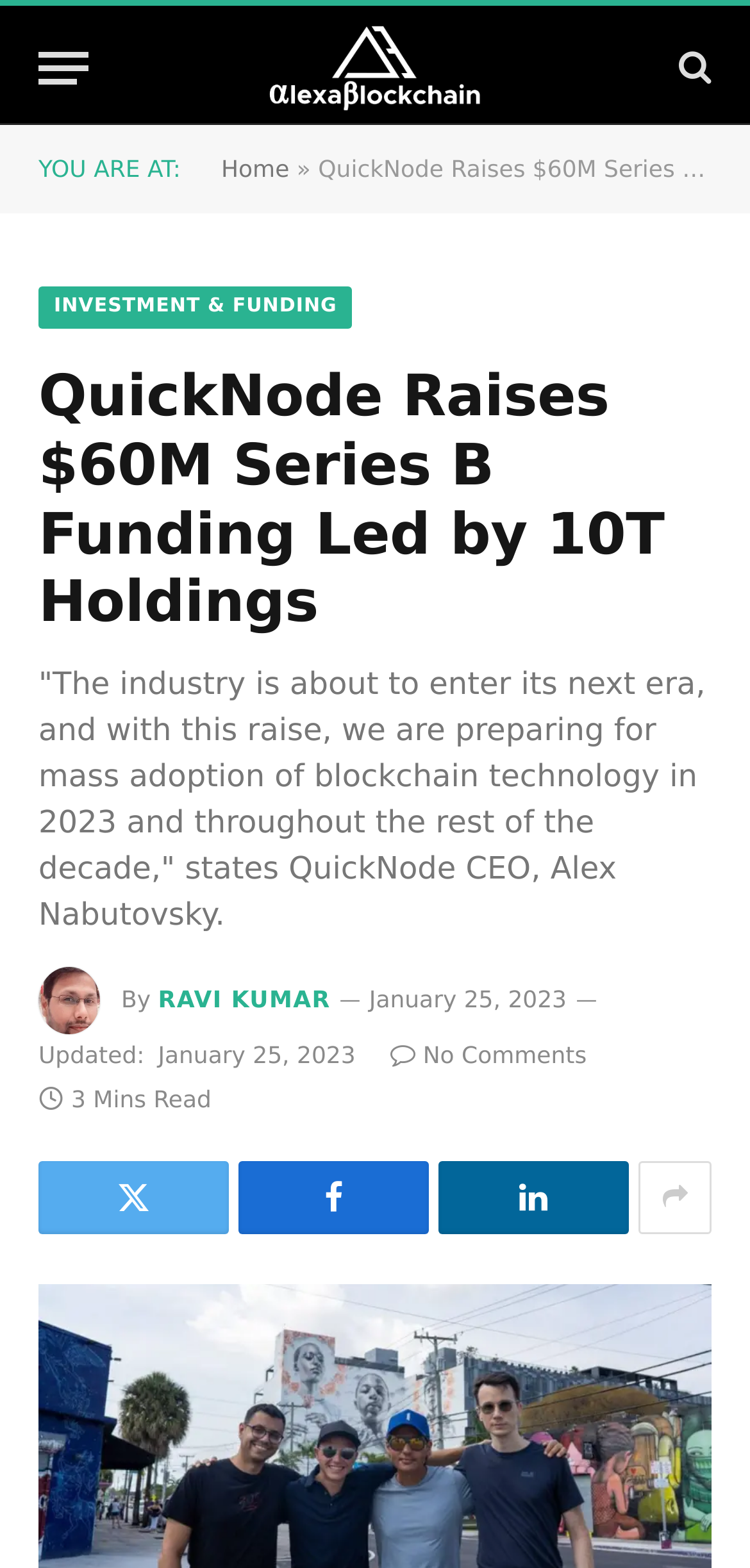Locate the bounding box coordinates of the element I should click to achieve the following instruction: "Click the menu button".

[0.051, 0.016, 0.118, 0.071]